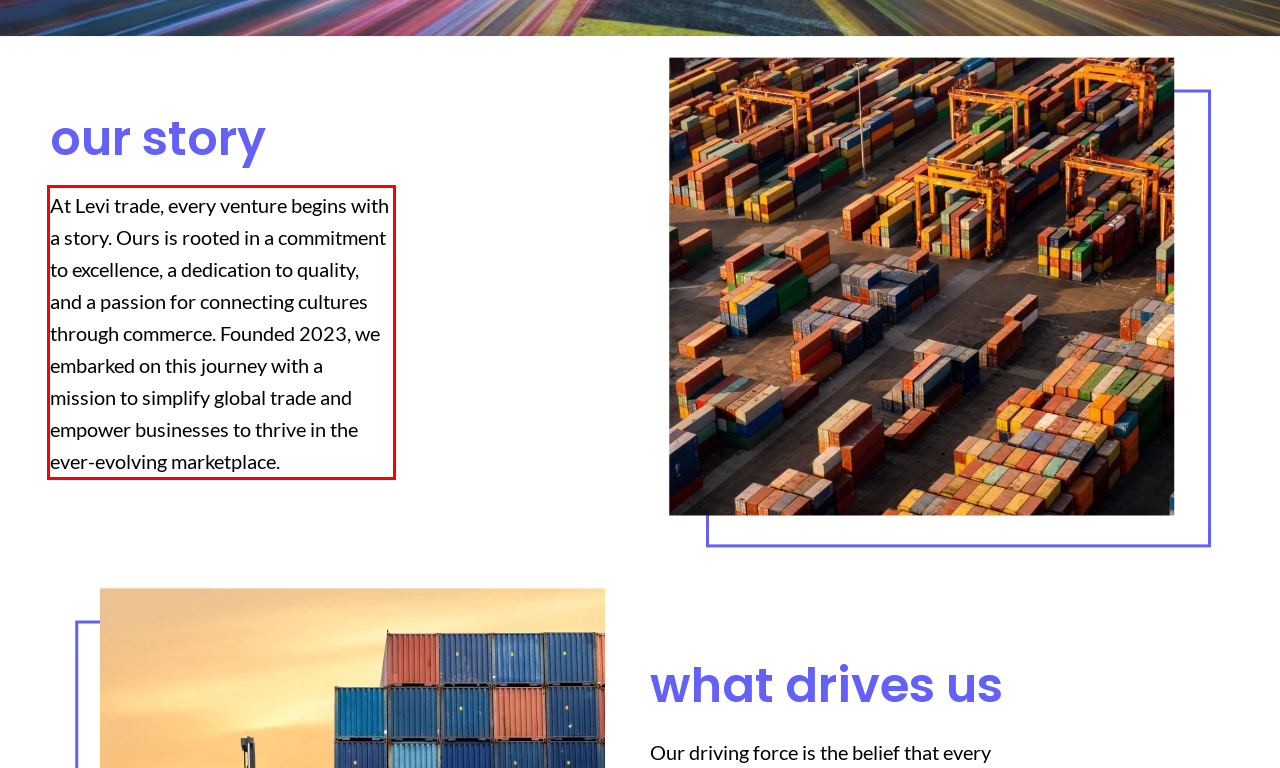There is a UI element on the webpage screenshot marked by a red bounding box. Extract and generate the text content from within this red box.

At Levi trade, every venture begins with a story. Ours is rooted in a commitment to excellence, a dedication to quality, and a passion for connecting cultures through commerce. Founded 2023, we embarked on this journey with a mission to simplify global trade and empower businesses to thrive in the ever-evolving marketplace.